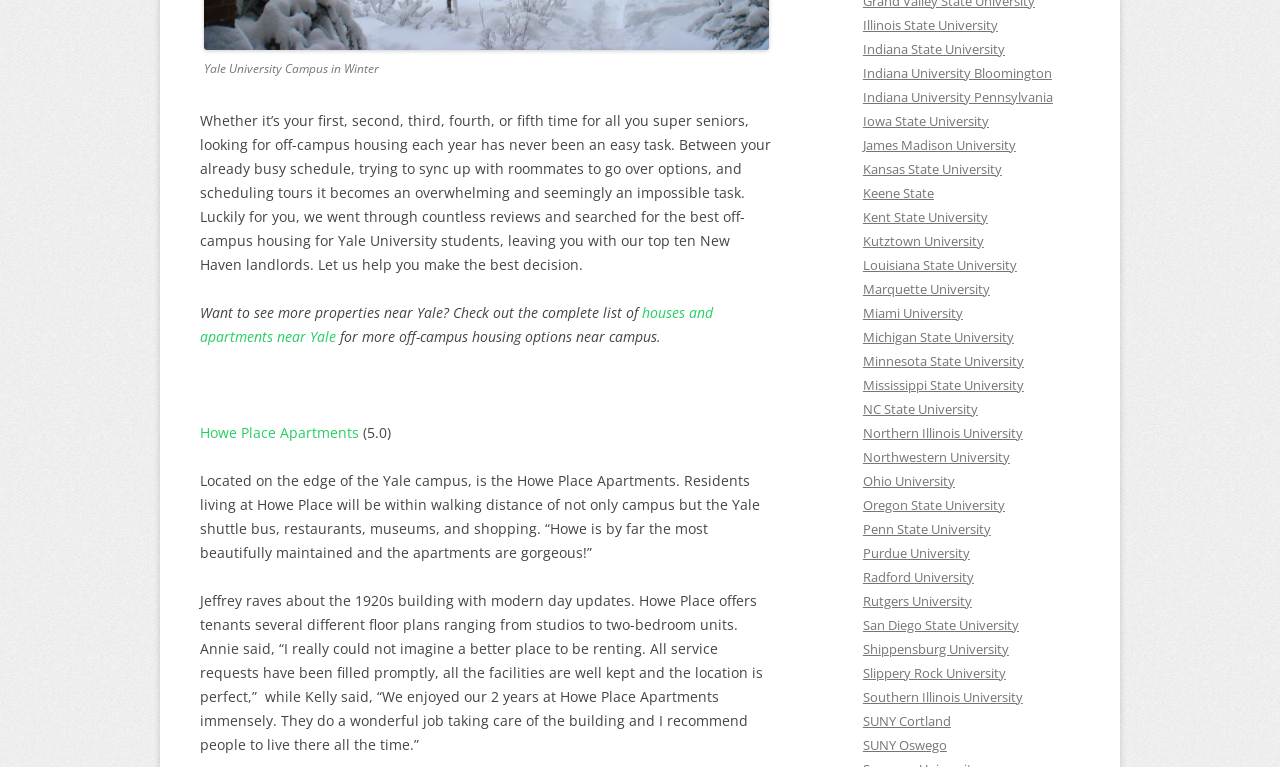Locate the bounding box coordinates of the UI element described by: "SUNY Cortland". Provide the coordinates as four float numbers between 0 and 1, formatted as [left, top, right, bottom].

[0.674, 0.928, 0.743, 0.951]